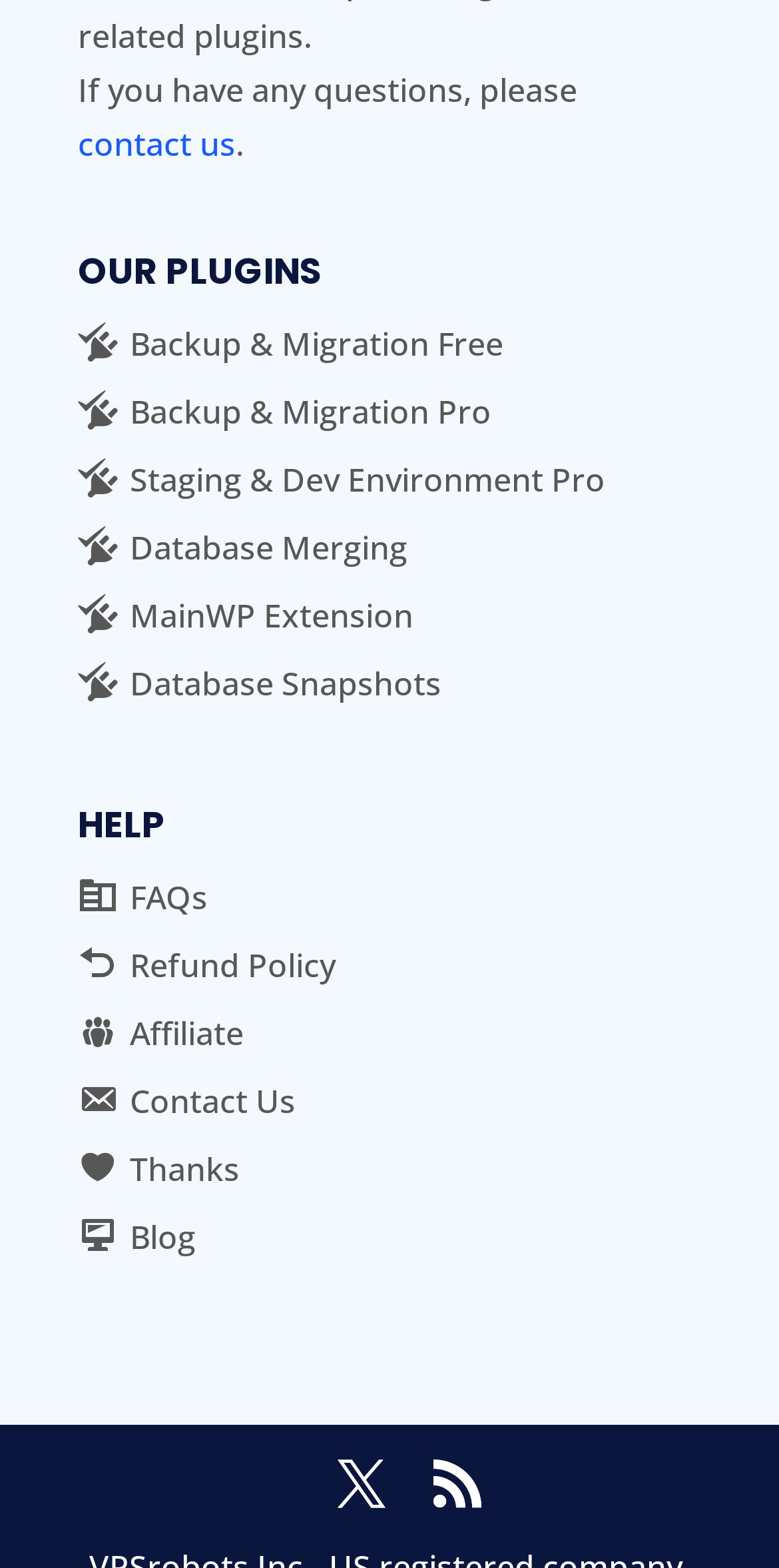Please determine the bounding box coordinates of the element to click on in order to accomplish the following task: "contact us". Ensure the coordinates are four float numbers ranging from 0 to 1, i.e., [left, top, right, bottom].

[0.1, 0.078, 0.303, 0.106]